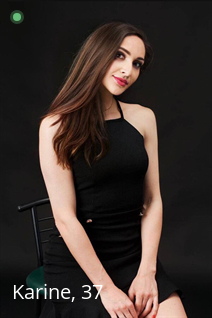Answer in one word or a short phrase: 
What color is Karine's top?

Black